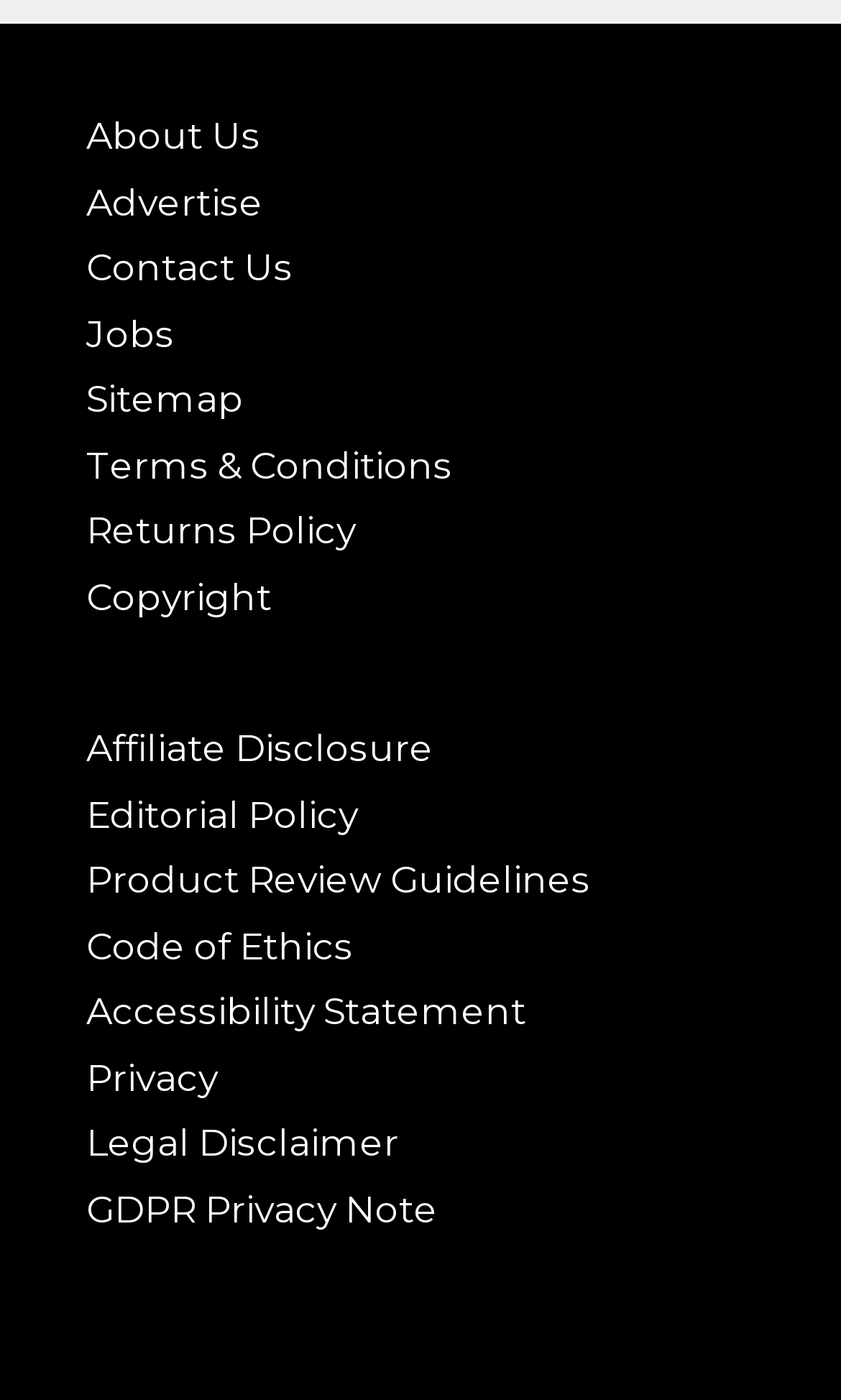Please specify the bounding box coordinates for the clickable region that will help you carry out the instruction: "Learn about Affiliate Disclosure".

[0.103, 0.519, 0.515, 0.55]